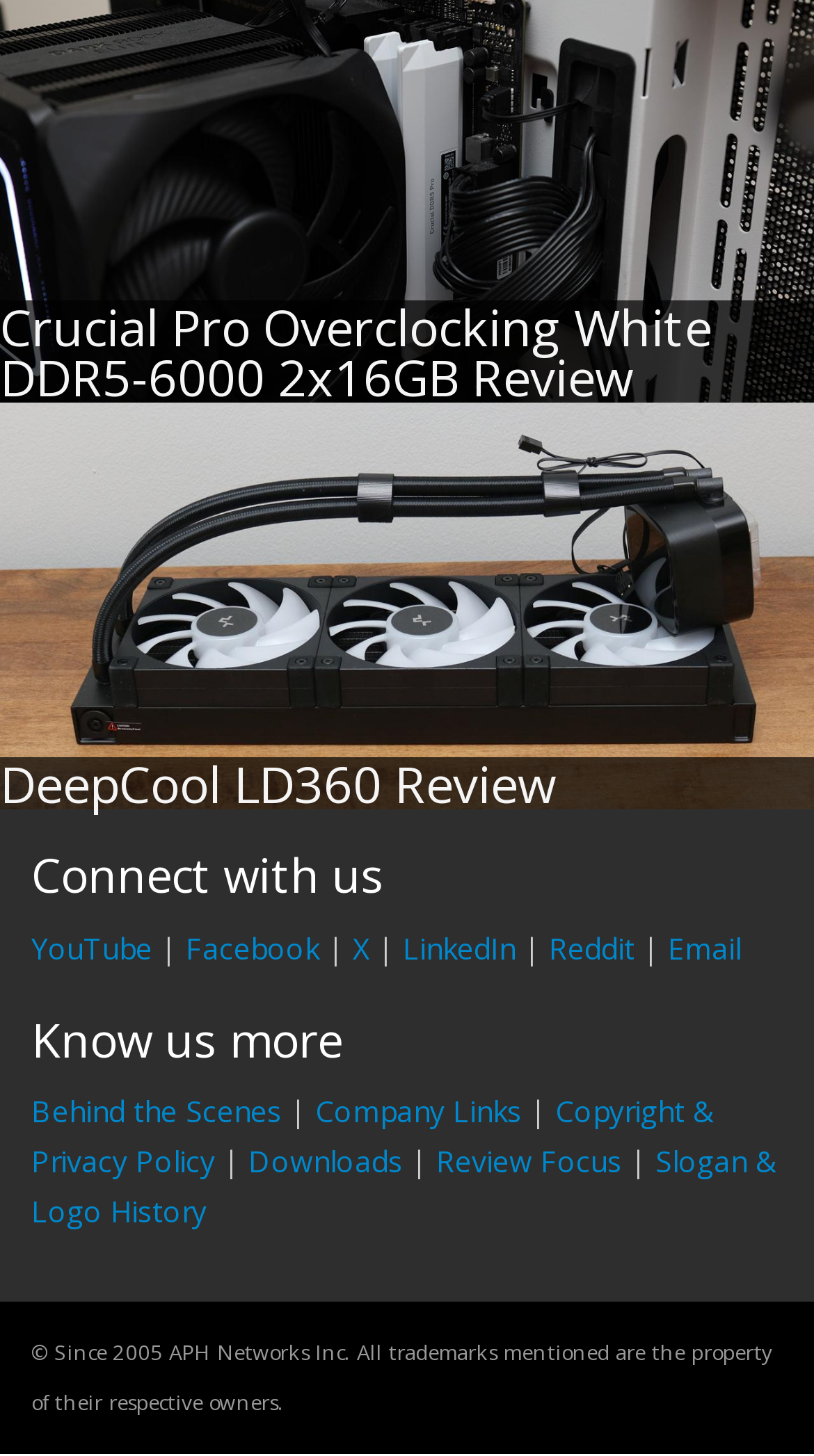Given the element description: "Behind the Scenes", predict the bounding box coordinates of this UI element. The coordinates must be four float numbers between 0 and 1, given as [left, top, right, bottom].

[0.038, 0.75, 0.346, 0.777]